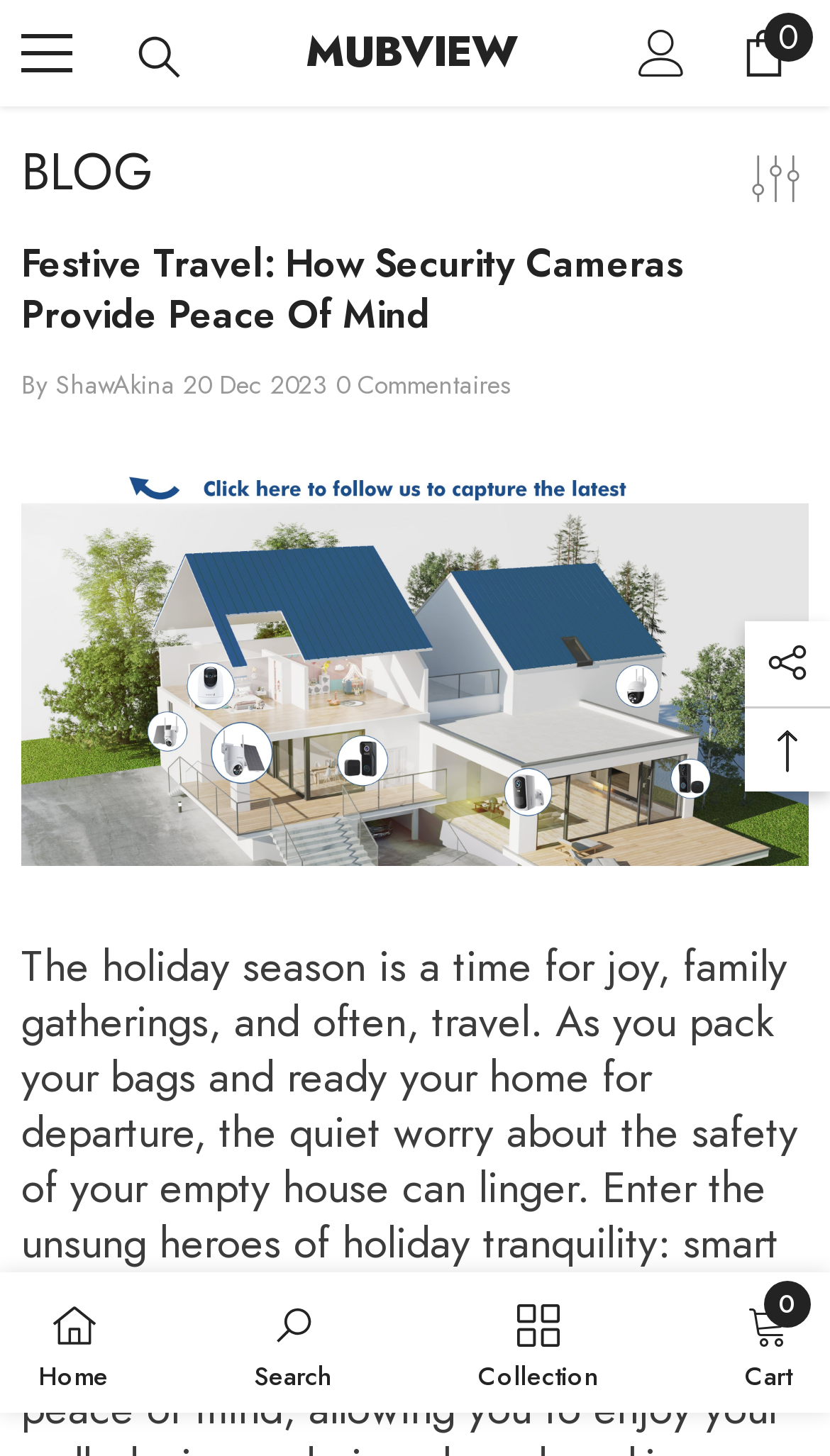How many items are in the cart?
Using the picture, provide a one-word or short phrase answer.

0